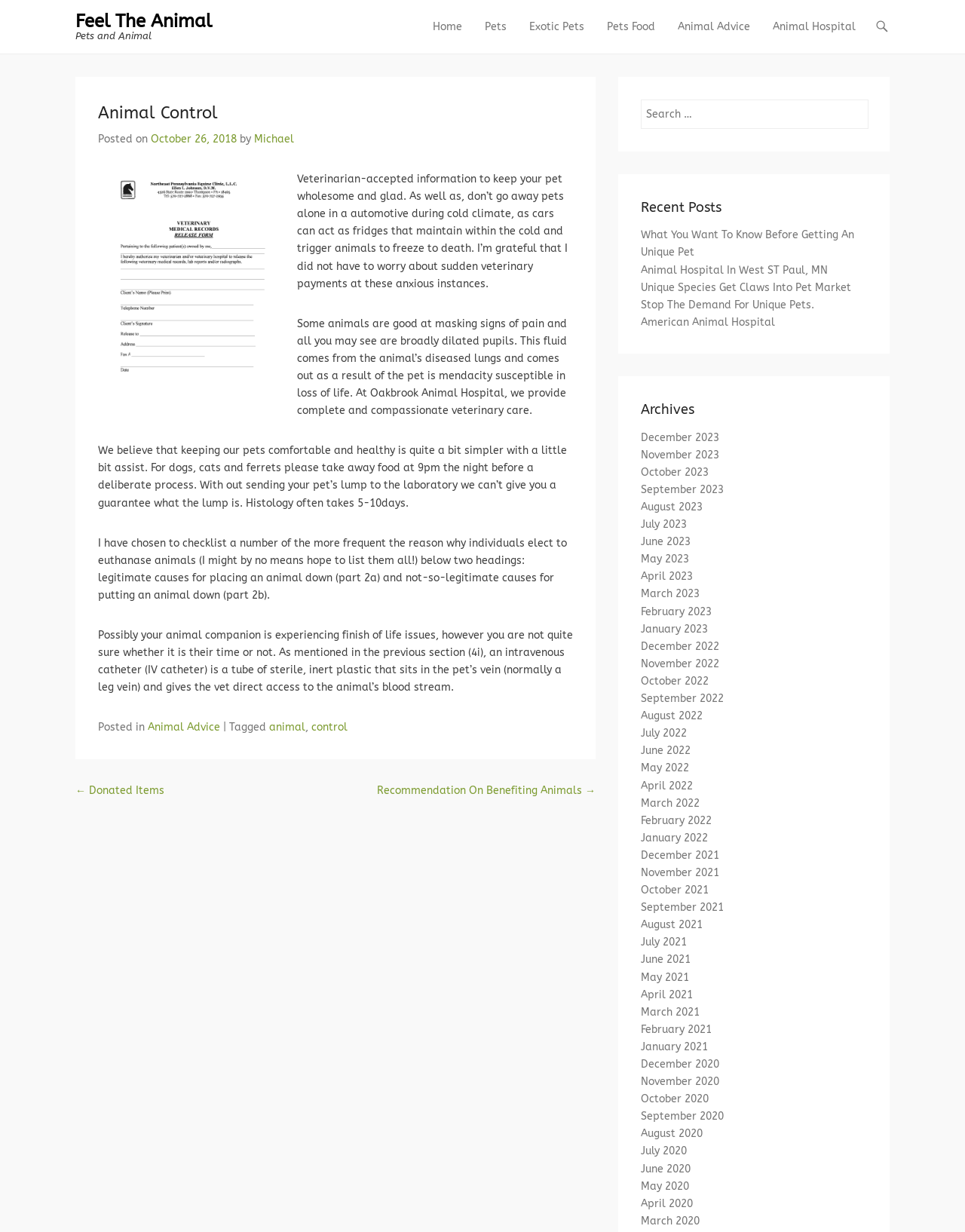What is the topic of the latest post?
Relying on the image, give a concise answer in one word or a brief phrase.

Animal Advice